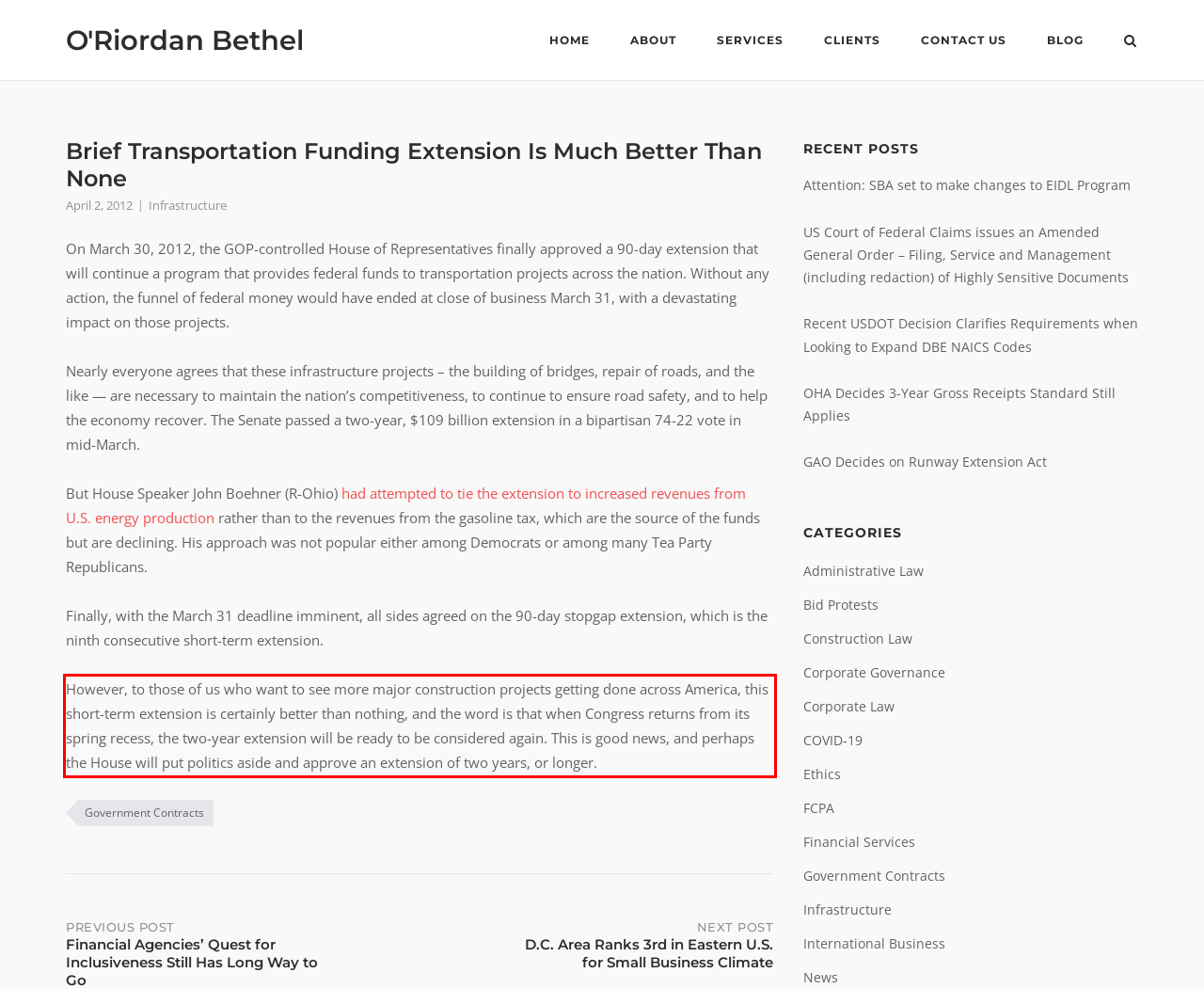Please perform OCR on the text content within the red bounding box that is highlighted in the provided webpage screenshot.

However, to those of us who want to see more major construction projects getting done across America, this short-term extension is certainly better than nothing, and the word is that when Congress returns from its spring recess, the two-year extension will be ready to be considered again. This is good news, and perhaps the House will put politics aside and approve an extension of two years, or longer.